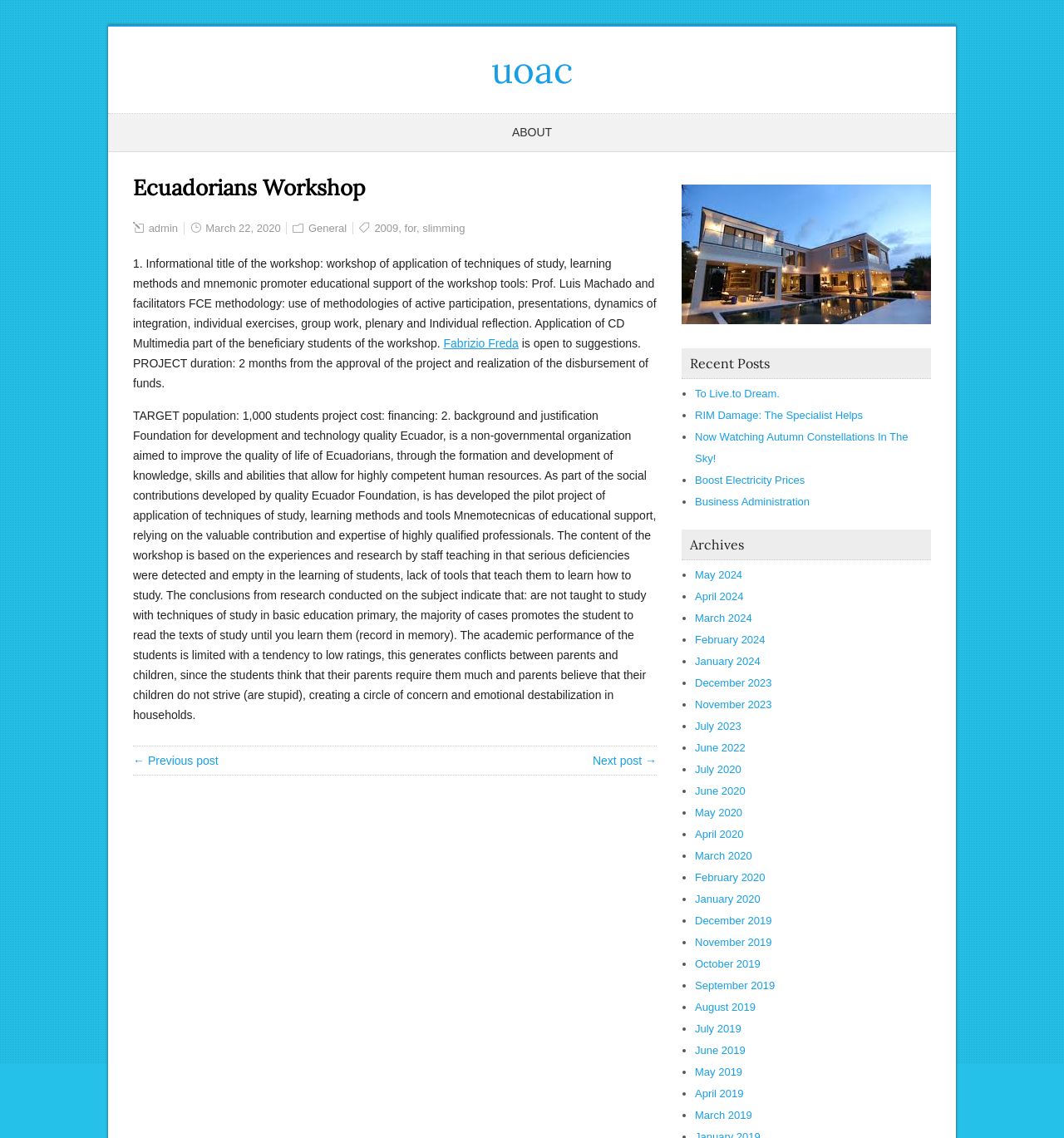Determine the bounding box for the UI element as described: "March 2019". The coordinates should be represented as four float numbers between 0 and 1, formatted as [left, top, right, bottom].

[0.653, 0.974, 0.707, 0.985]